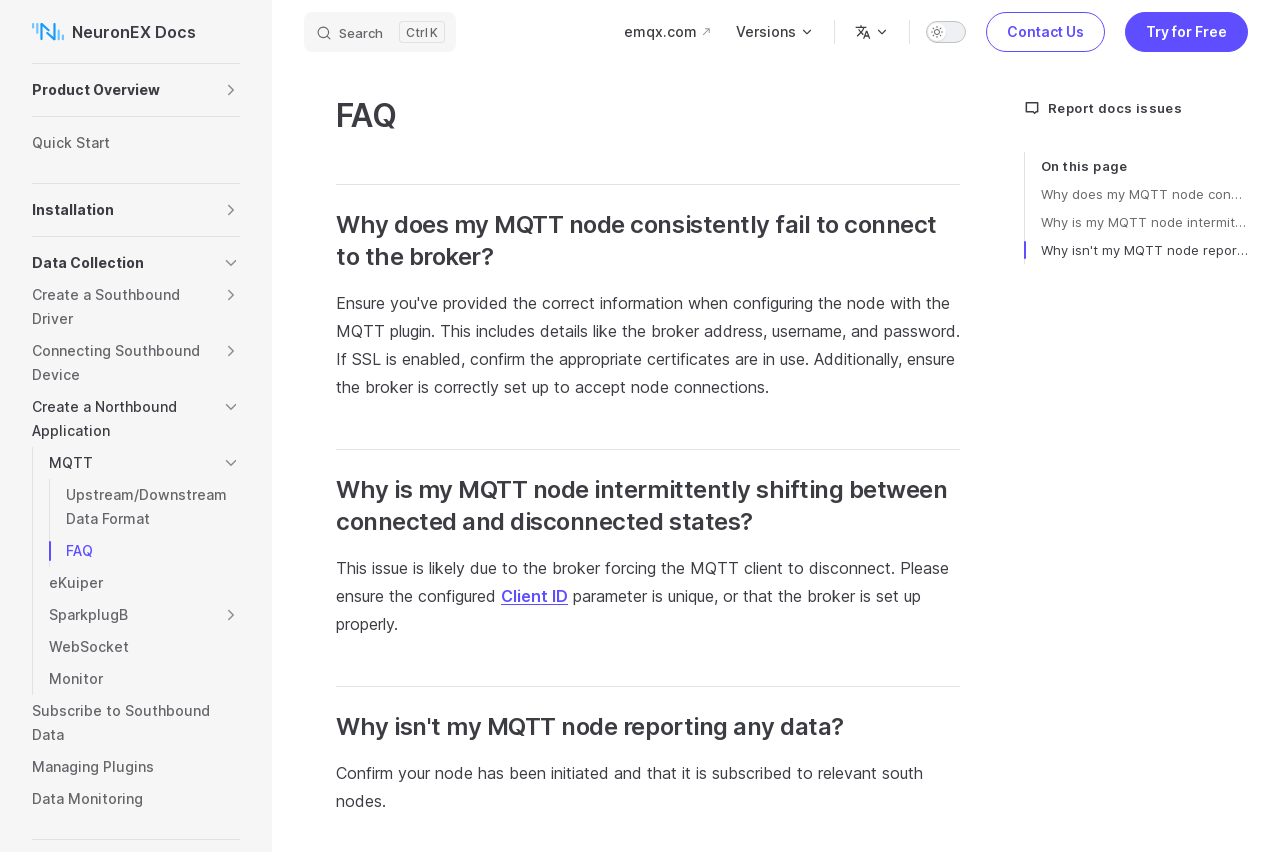Locate the bounding box coordinates of the area that needs to be clicked to fulfill the following instruction: "Contact us". The coordinates should be in the format of four float numbers between 0 and 1, namely [left, top, right, bottom].

[0.77, 0.013, 0.863, 0.06]